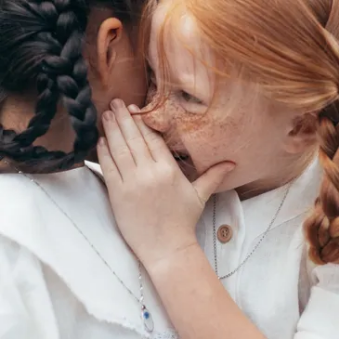Based on the image, provide a detailed response to the question:
What type of hairstyle does the other girl have?

According to the caption, the girl who has her back turned is 'styled with braided hair', which implies that her hair is braided.